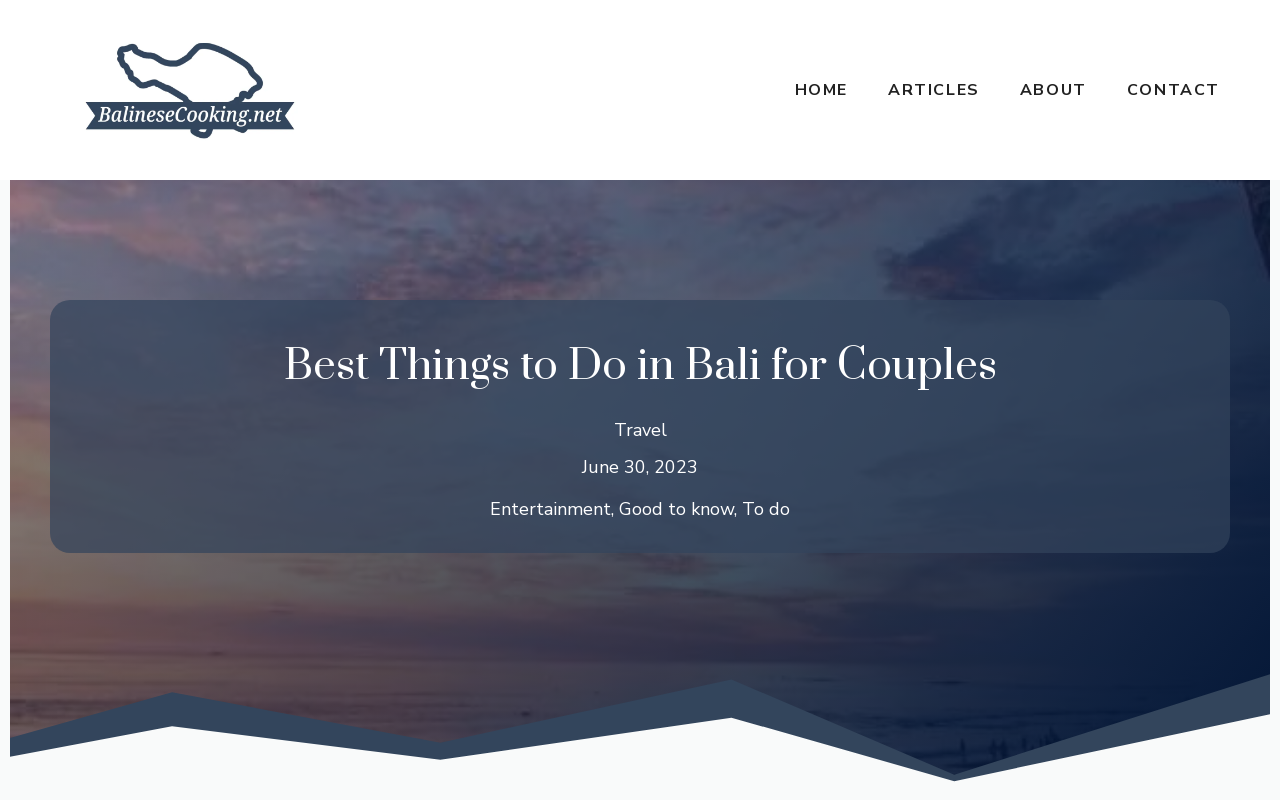Determine the bounding box coordinates for the HTML element described here: "alt="Balinese Cooking"".

[0.031, 0.095, 0.266, 0.125]